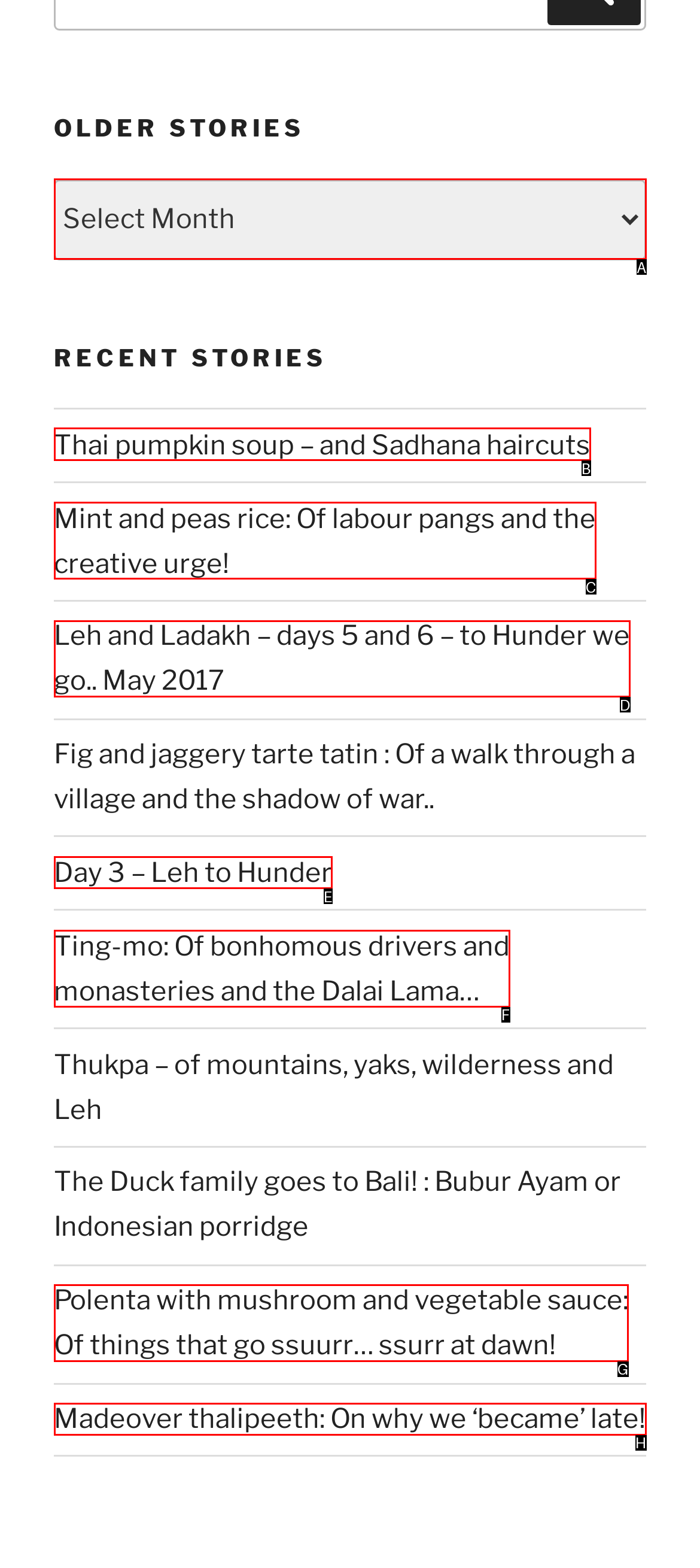Which option should you click on to fulfill this task: Read Contents? Answer with the letter of the correct choice.

None